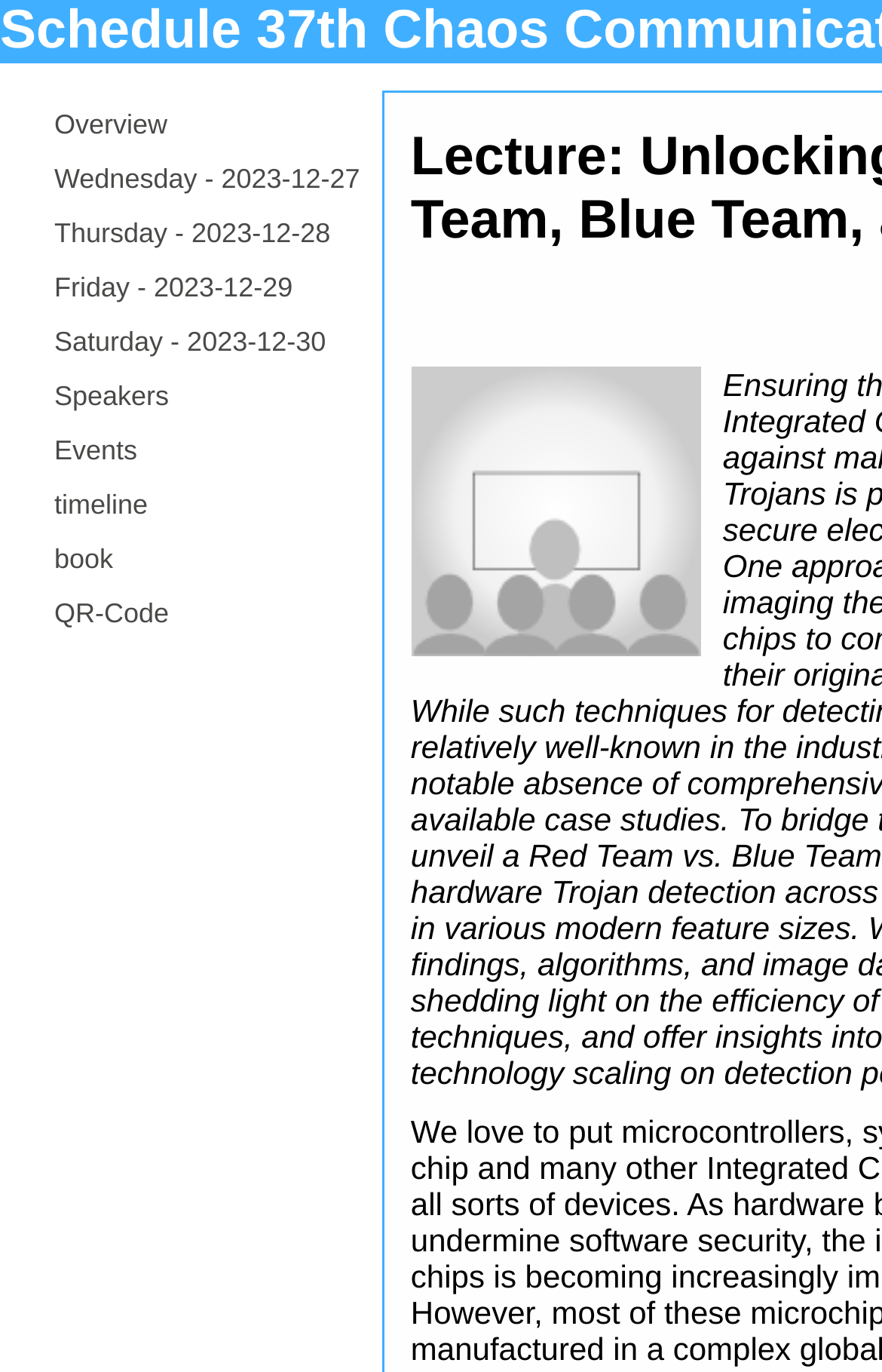Extract the bounding box of the UI element described as: "book".

[0.062, 0.396, 0.128, 0.427]